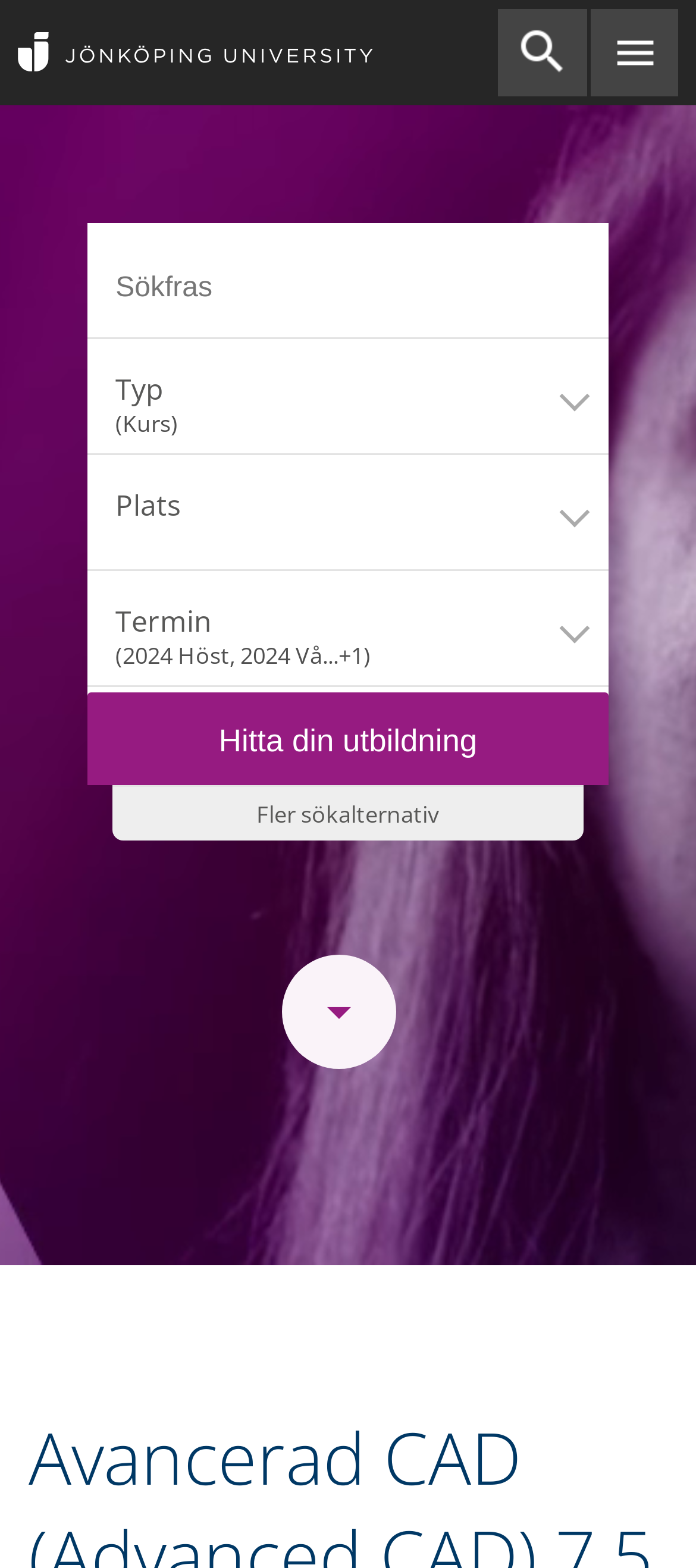Look at the image and give a detailed response to the following question: What are the filters available for course search?

The webpage has three hidden paragraphs with labels 'Typ (Kurs)', 'Plats', and 'Termin (2024 Höst, 2024 Vå...+1)' which are likely to be filters for course search. These filters allow users to narrow down their search by course type, location, and semester.